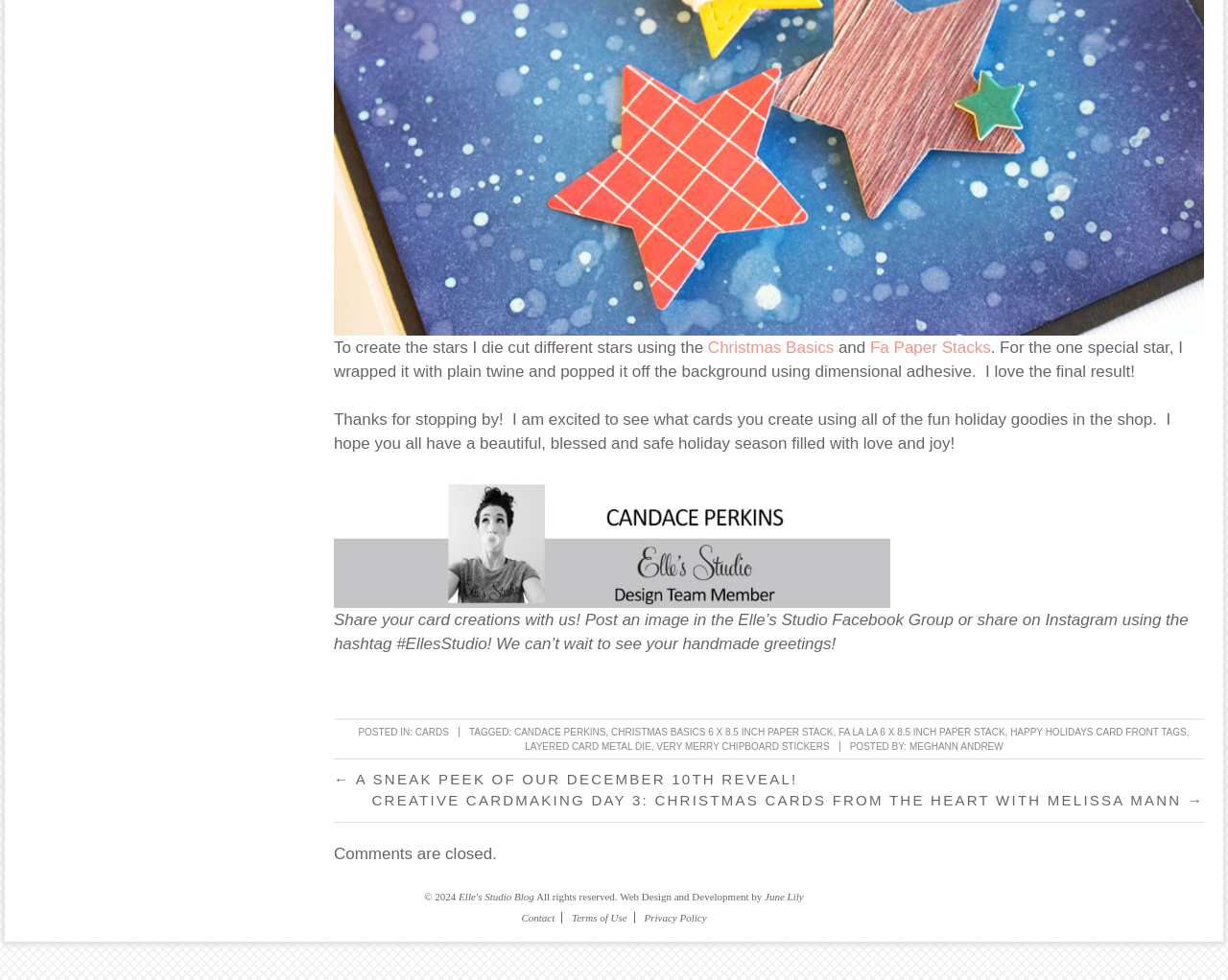Reply to the question with a single word or phrase:
What is the name of the blog mentioned at the bottom of the webpage?

Elle's Studio Blog